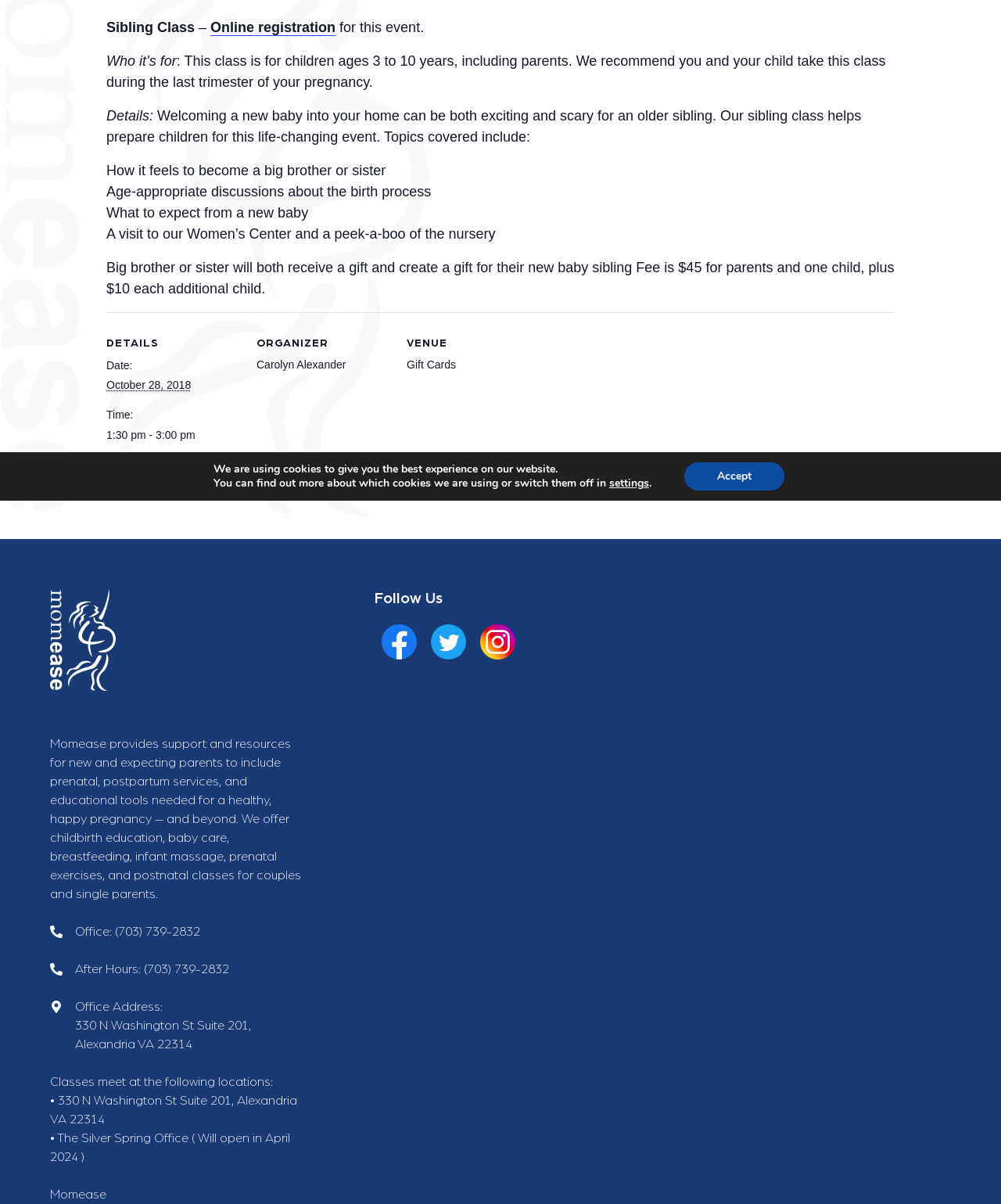From the element description: "Accept", extract the bounding box coordinates of the UI element. The coordinates should be expressed as four float numbers between 0 and 1, in the order [left, top, right, bottom].

[0.684, 0.384, 0.784, 0.407]